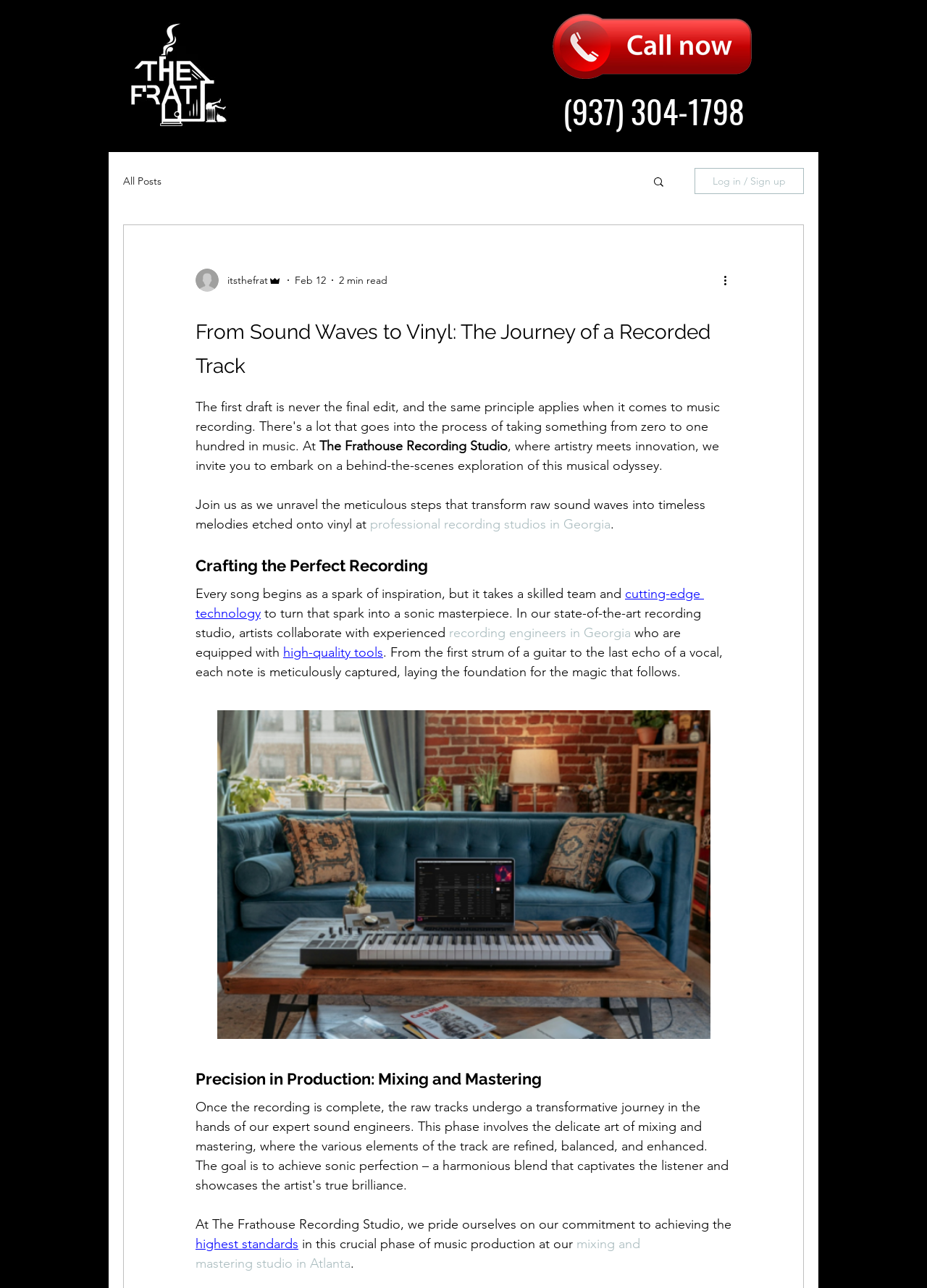Show the bounding box coordinates for the element that needs to be clicked to execute the following instruction: "Go to home page". Provide the coordinates in the form of four float numbers between 0 and 1, i.e., [left, top, right, bottom].

None